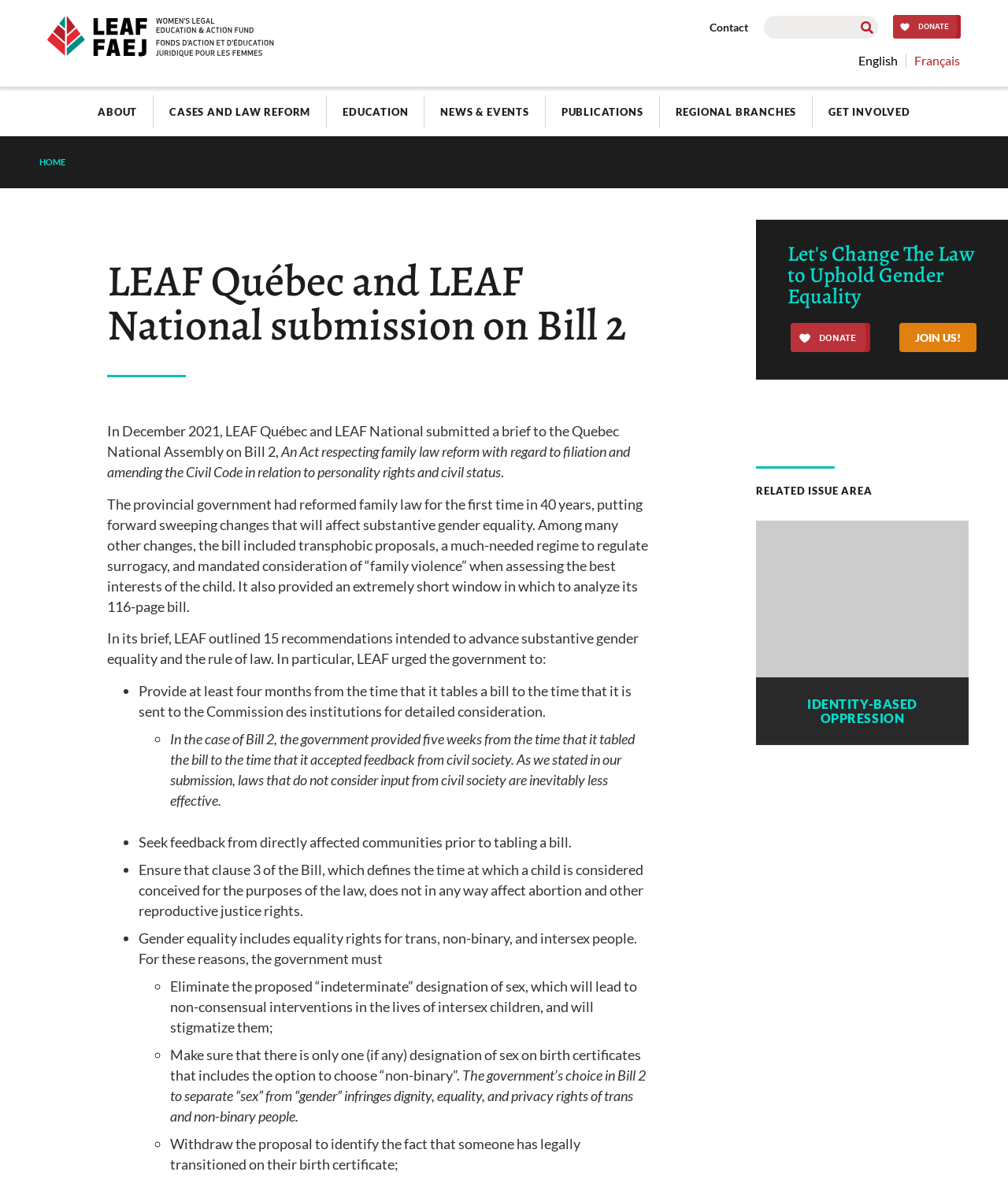Please identify the bounding box coordinates of the element's region that needs to be clicked to fulfill the following instruction: "Donate now". The bounding box coordinates should consist of four float numbers between 0 and 1, i.e., [left, top, right, bottom].

[0.883, 0.011, 0.956, 0.036]